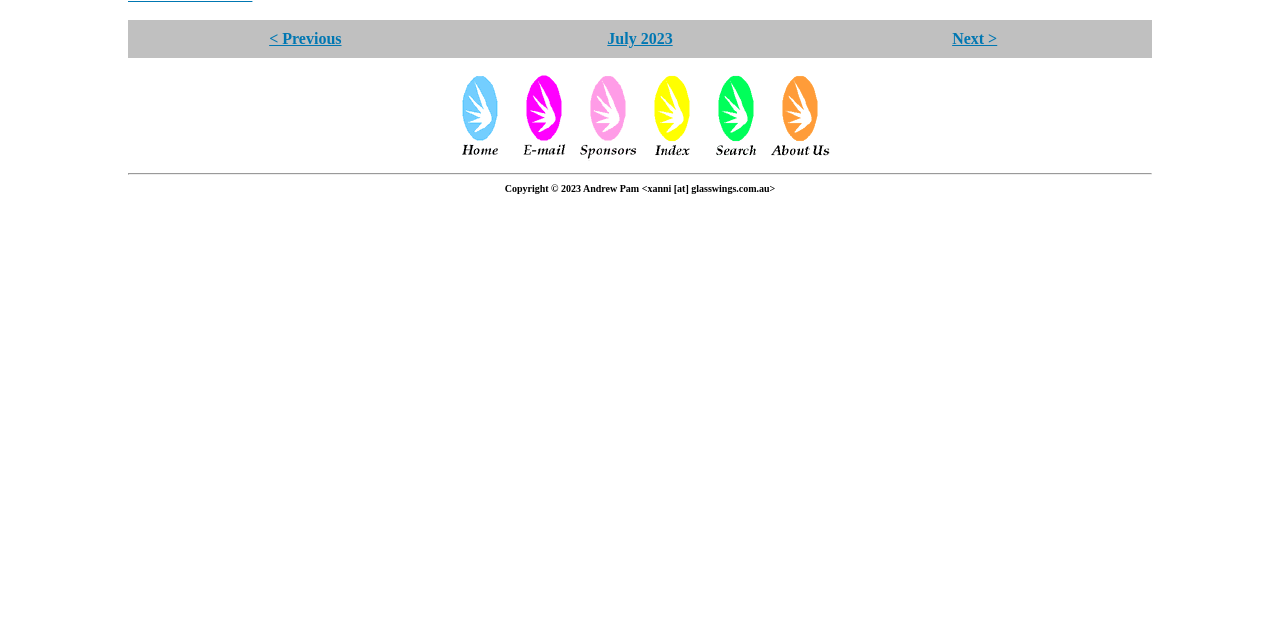Refer to the element description July 2023 and identify the corresponding bounding box in the screenshot. Format the coordinates as (top-left x, top-left y, bottom-right x, bottom-right y) with values in the range of 0 to 1.

[0.474, 0.047, 0.526, 0.074]